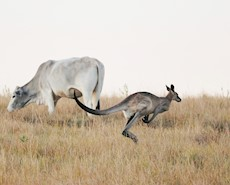Explain what is happening in the image with as much detail as possible.

The image captures a captivating scene in the Australian outback, depicting a kangaroo in mid-leap as it bounds away from a grazing cow. The kangaroo, with its muscular hind legs fully extended, illustrates the grace and agility typical of this iconic marsupial. Meanwhile, the large white cow stands calmly, its body facing away from the viewer, emphasizing the contrast between the two animals. The golden, sunlit grasses of the open field create a warm backdrop, enhancing the serene yet dynamic nature of this rural landscape. This moment beautifully embodies the coexistence of wildlife and livestock in Australia’s expansive countryside.